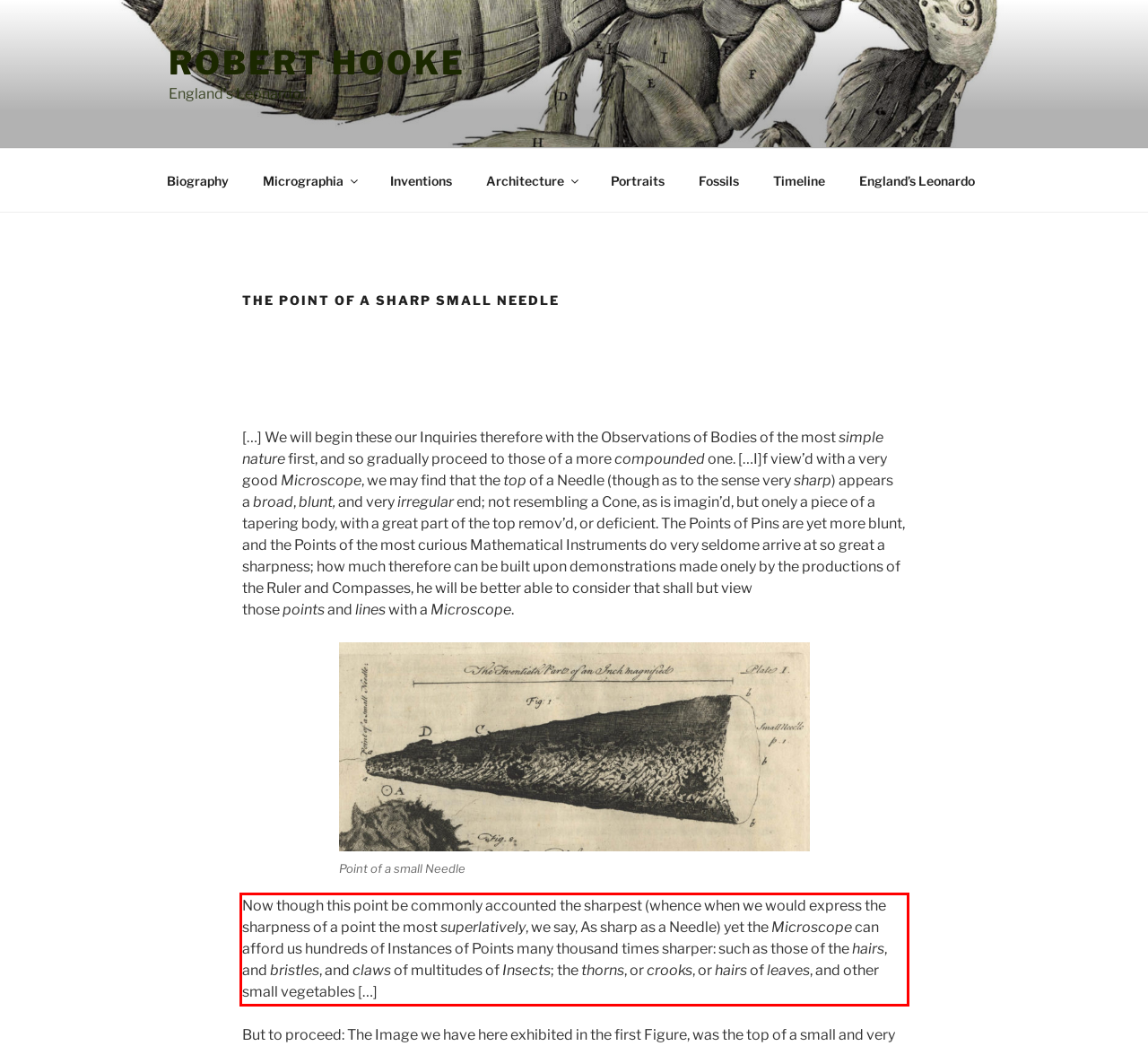From the screenshot of the webpage, locate the red bounding box and extract the text contained within that area.

Now though this point be commonly accounted the sharpest (whence when we would express the sharpness of a point the most superlatively, we say, As sharp as a Needle) yet the Microscope can afford us hundreds of Instances of Points many thousand times sharper: such as those of the hairs, and bristles, and claws of multitudes of Insects; the thorns, or crooks, or hairs of leaves, and other small vegetables […]